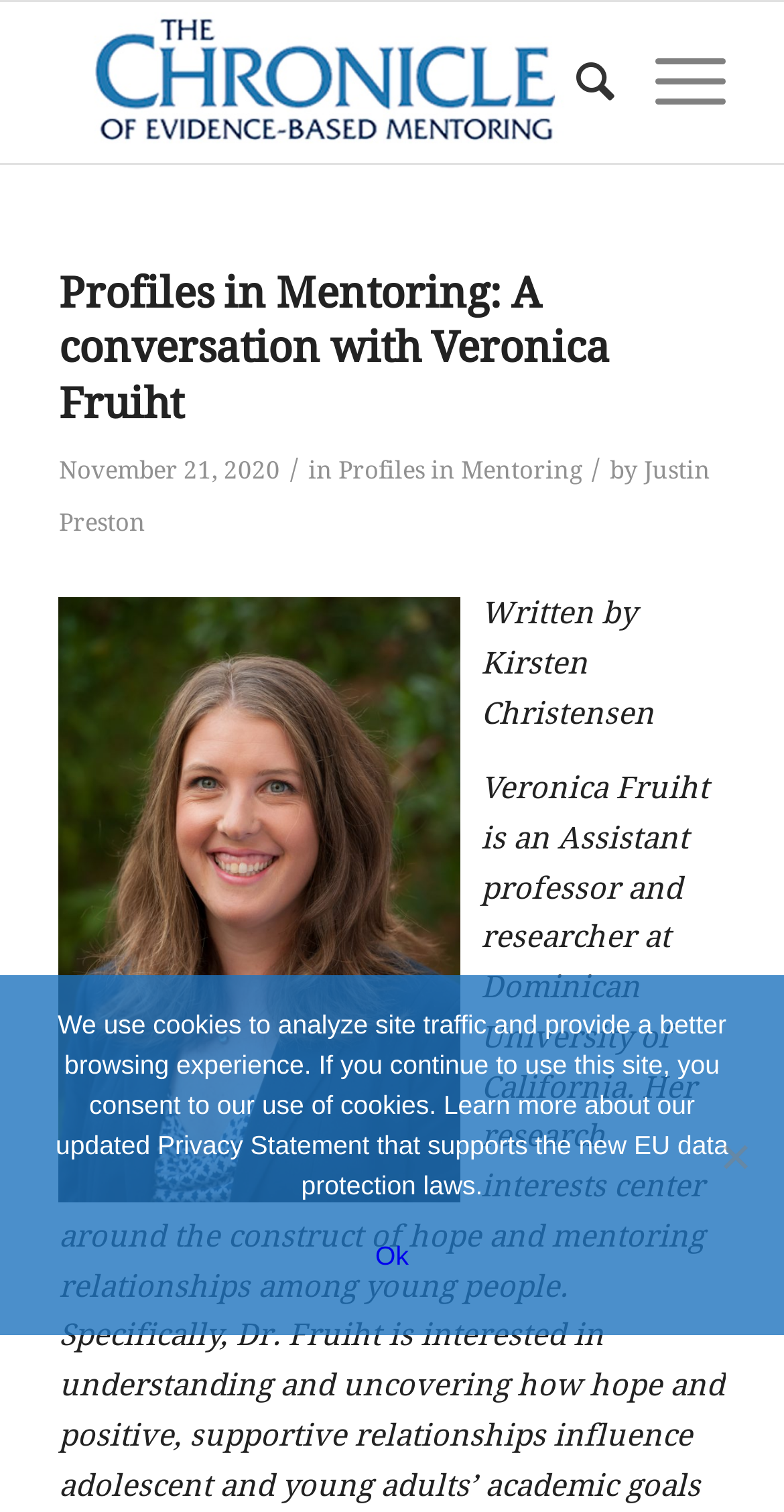Based on the element description: "Search", identify the UI element and provide its bounding box coordinates. Use four float numbers between 0 and 1, [left, top, right, bottom].

[0.684, 0.001, 0.784, 0.108]